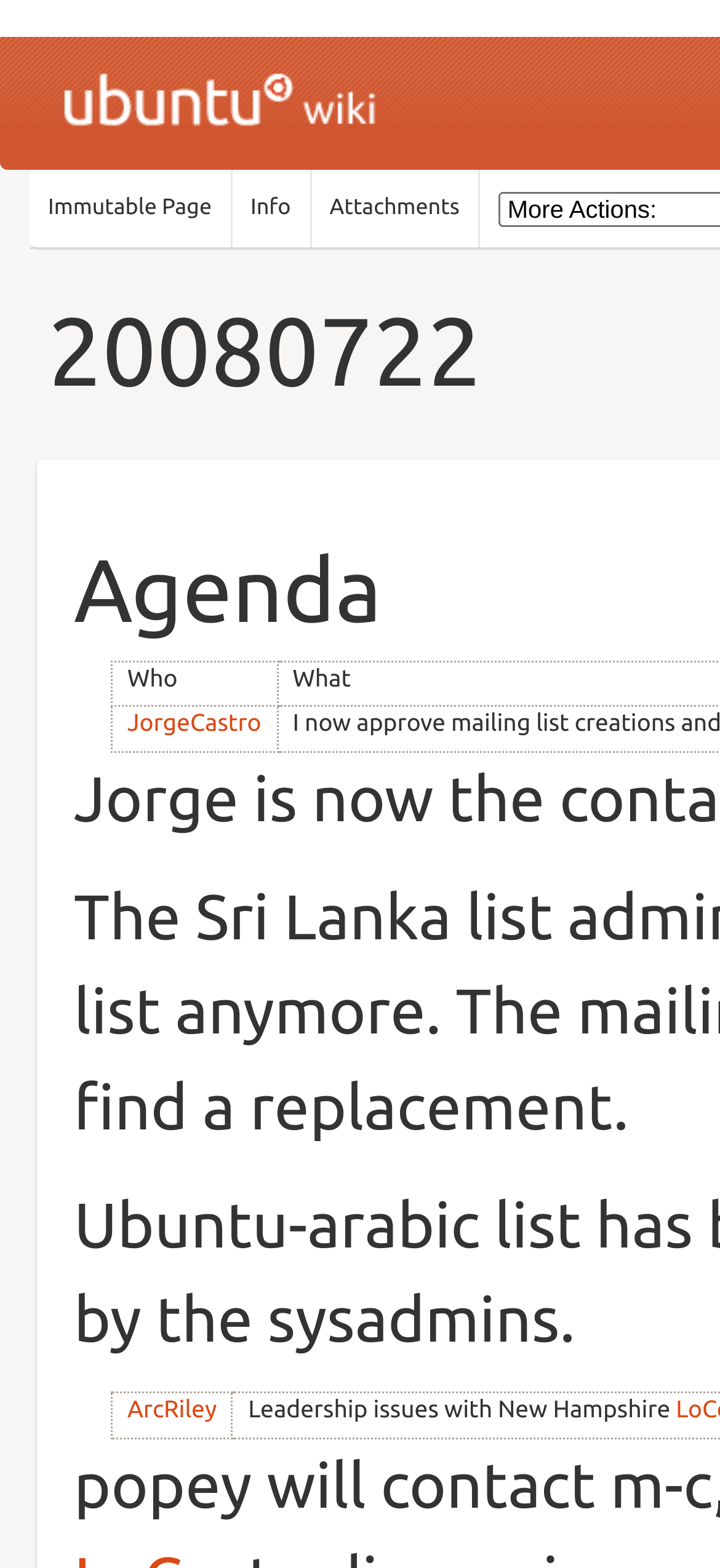Carefully examine the image and provide an in-depth answer to the question: What is the date of the council agenda?

The date of the council agenda can be determined by looking at the link element on the page, which contains the text '20080722'.